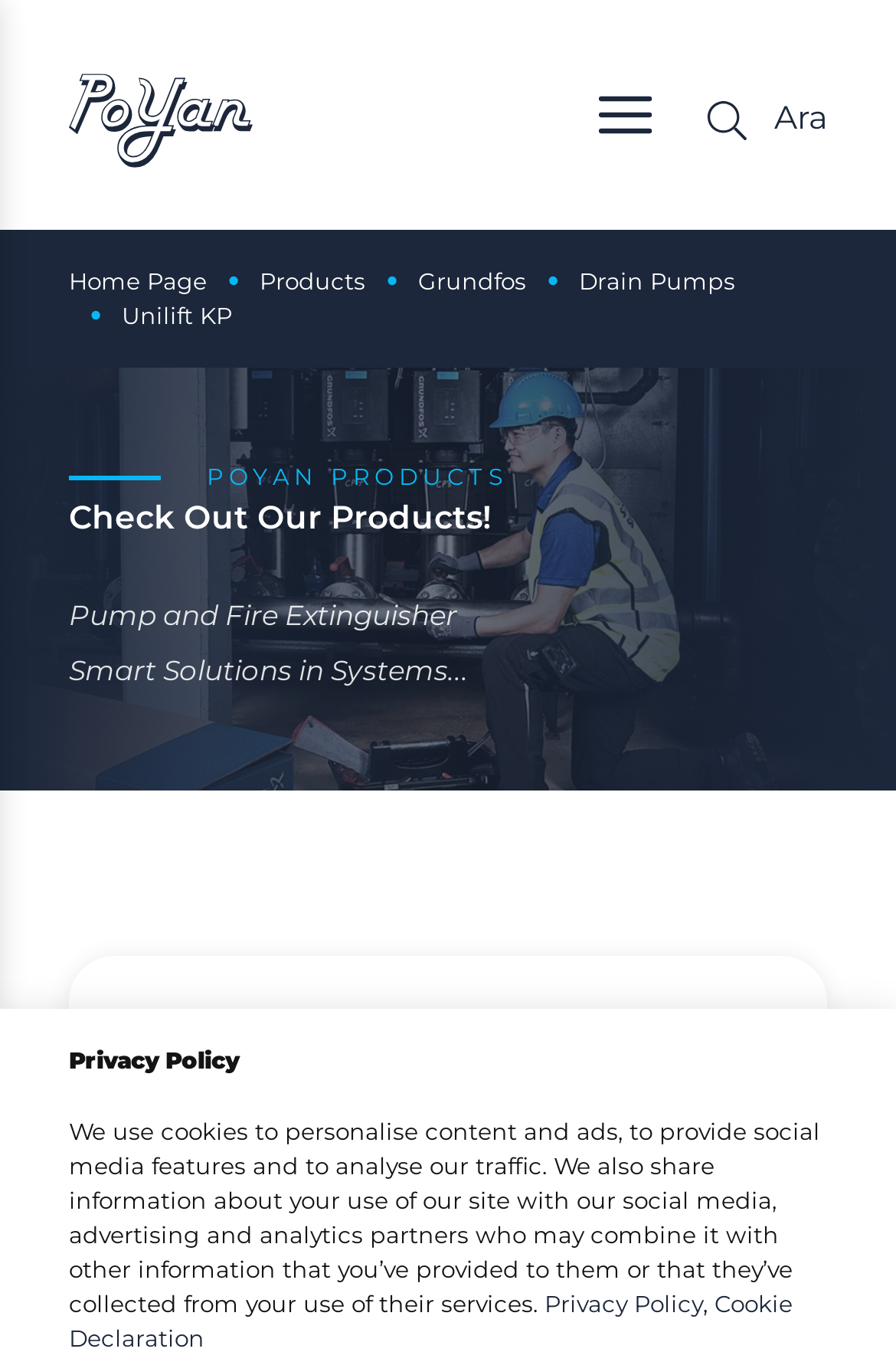Determine the bounding box coordinates of the area to click in order to meet this instruction: "Search with Ara".

[0.79, 0.069, 0.923, 0.104]